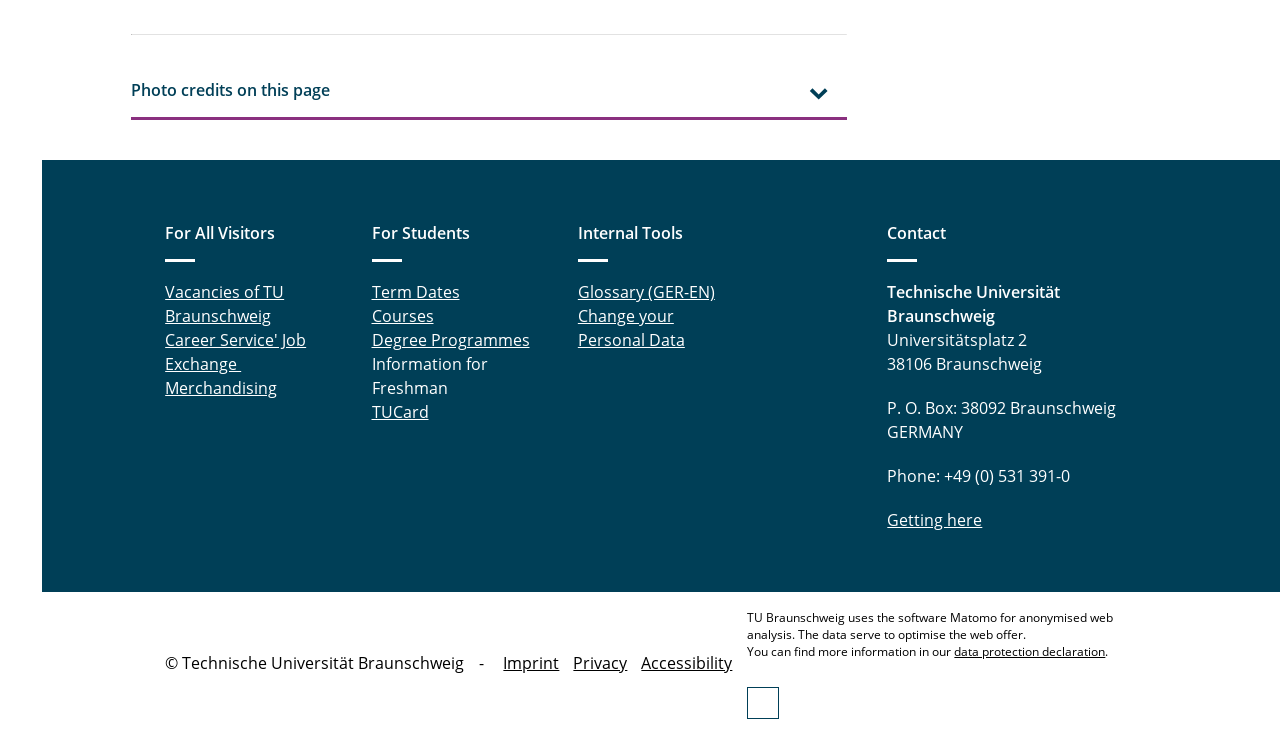Please identify the bounding box coordinates of the area I need to click to accomplish the following instruction: "Check 'Getting here'".

[0.693, 0.694, 0.767, 0.724]